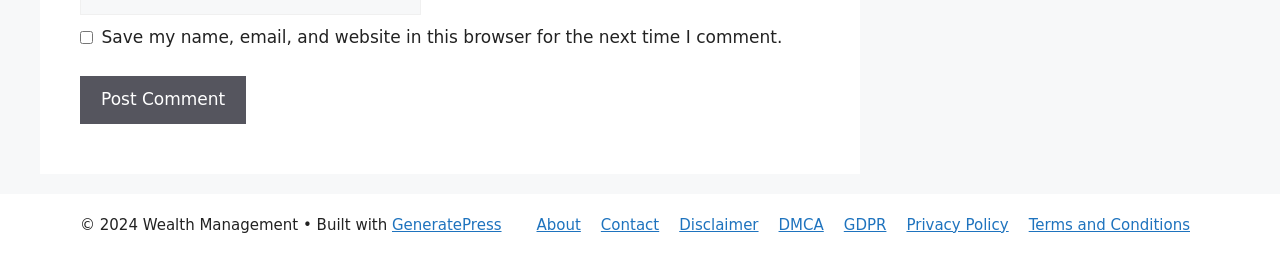Locate the bounding box coordinates of the UI element described by: "Privacy Policy". The bounding box coordinates should consist of four float numbers between 0 and 1, i.e., [left, top, right, bottom].

[0.708, 0.842, 0.788, 0.913]